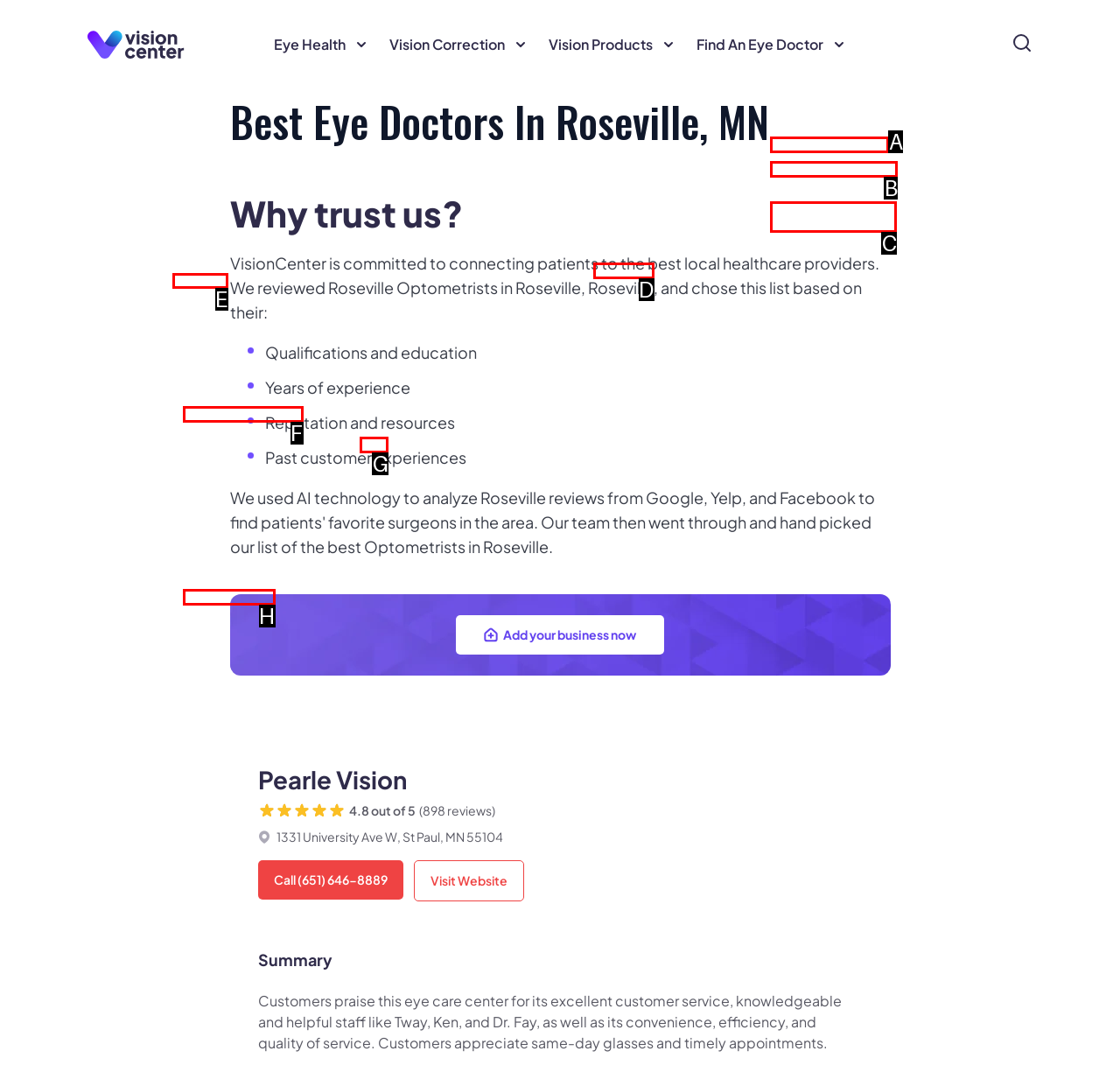Identify the option that corresponds to the given description: Results Over Time and Retreatment. Reply with the letter of the chosen option directly.

C